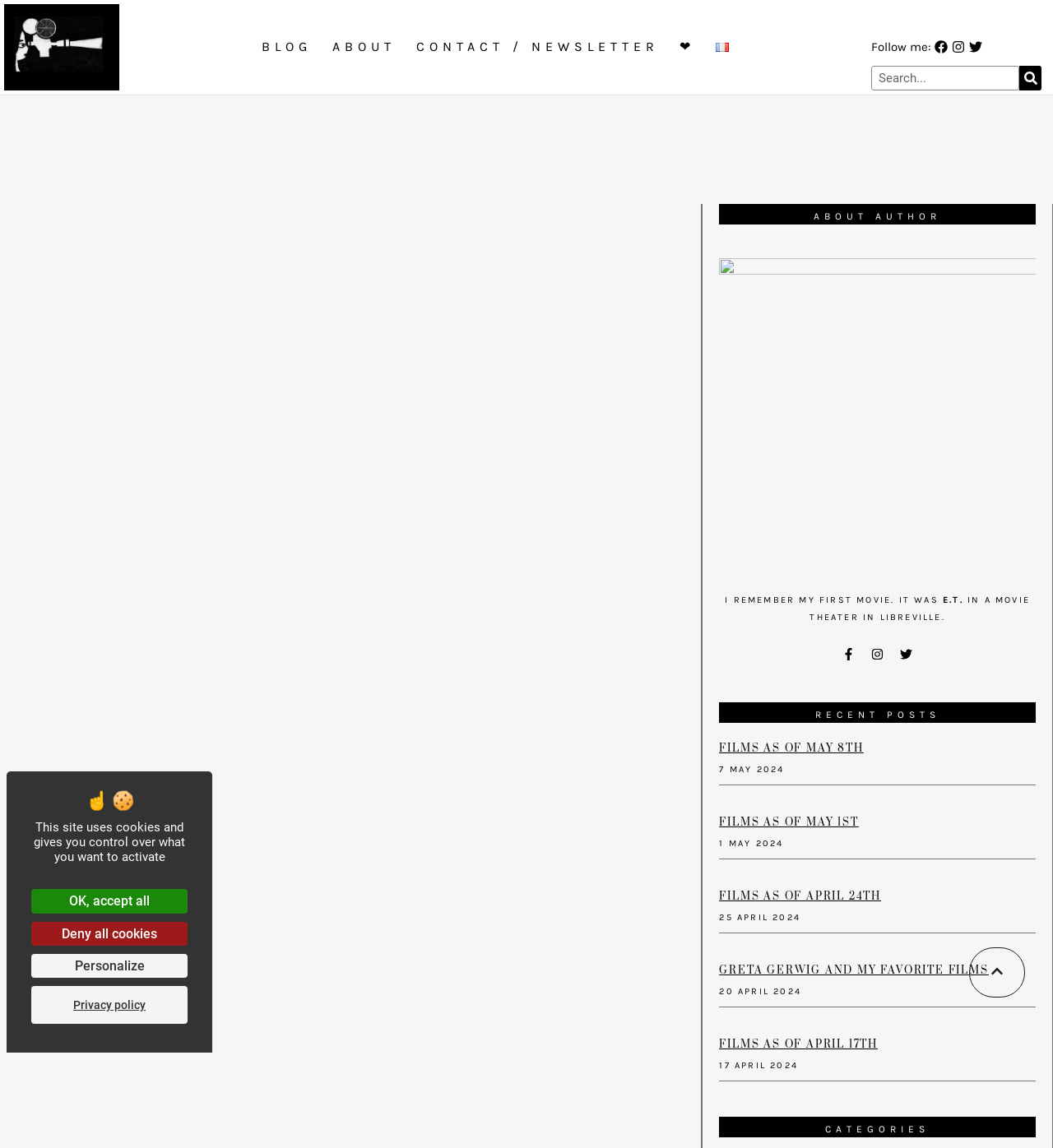Summarize the webpage with a detailed and informative caption.

This webpage appears to be a blog or personal website focused on films and series. At the top, there is a navigation menu with links to "BLOG", "ABOUT", "CONTACT / NEWSLETTER", and a heart icon, as well as a language selection option for French. Below this, there is a search bar and a section for following the author on social media platforms like Facebook, Instagram, and Twitter.

The main content of the page is divided into sections. The first section is about the author, with a heading "ABOUT AUTHOR" and a brief personal anecdote about their first movie experience. Below this, there are links to the author's social media profiles.

The next section is titled "RECENT POSTS" and features a series of articles or blog posts, each with a heading, a link to the full article, and a date. The posts are about films, with titles like "FILMS AS OF MAY 8TH", "FILMS AS OF MAY 1ST", and "GRETA GERWIG AND MY FAVORITE FILMS". Each post has a brief summary or introduction, followed by a link to read more.

At the bottom of the page, there is a section titled "CATEGORIES" with a button, but it is not clear what this section is for. There is also a cookies management panel that appears as a modal window, allowing users to control their cookie preferences.

Throughout the page, there are various images, including icons for social media platforms and a French flag for the language selection option. The overall layout is organized, with clear headings and concise text, making it easy to navigate and find specific content.